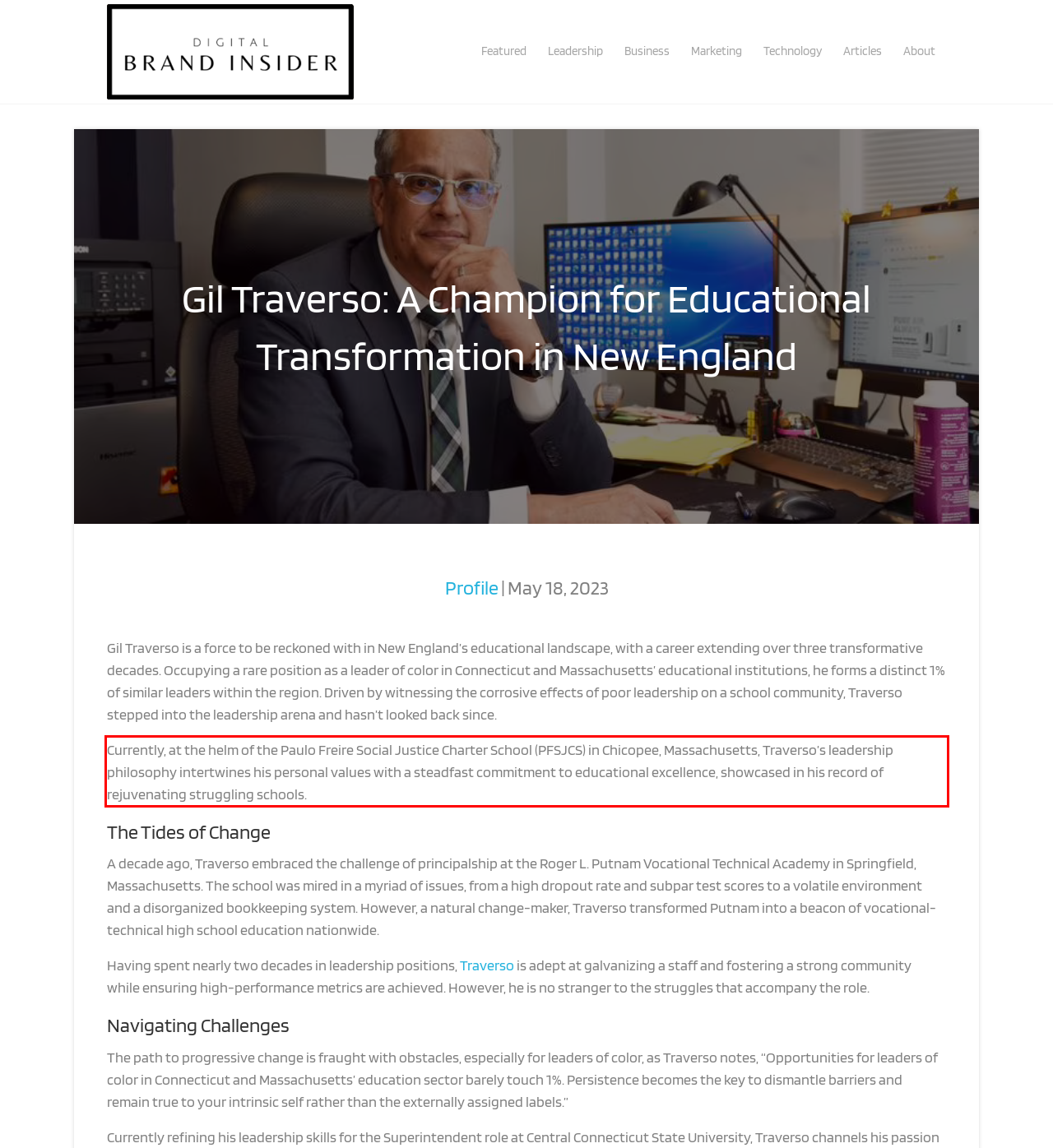Identify the red bounding box in the webpage screenshot and perform OCR to generate the text content enclosed.

Currently, at the helm of the Paulo Freire Social Justice Charter School (PFSJCS) in Chicopee, Massachusetts, Traverso’s leadership philosophy intertwines his personal values with a steadfast commitment to educational excellence, showcased in his record of rejuvenating struggling schools.